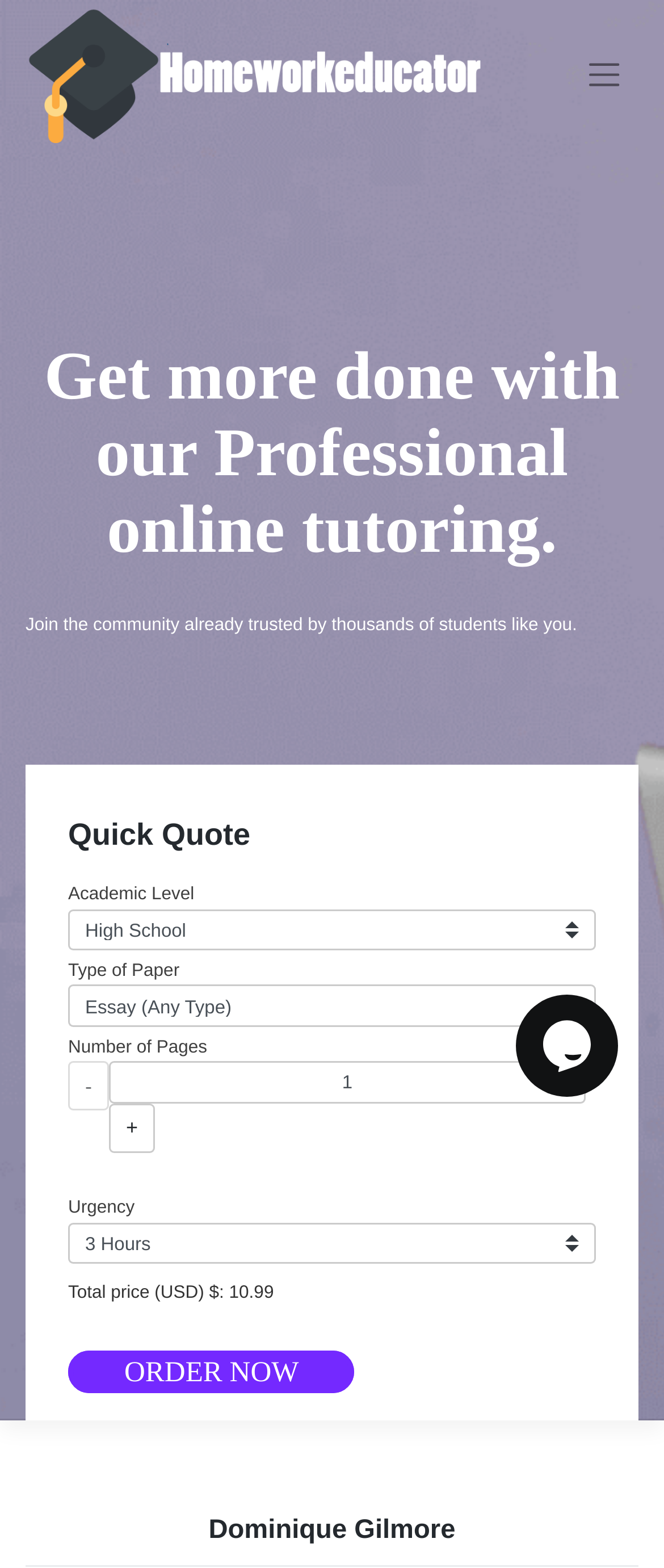What is the purpose of the 'Quick Quote' section?
Refer to the image and provide a one-word or short phrase answer.

Get a quote for online tutoring